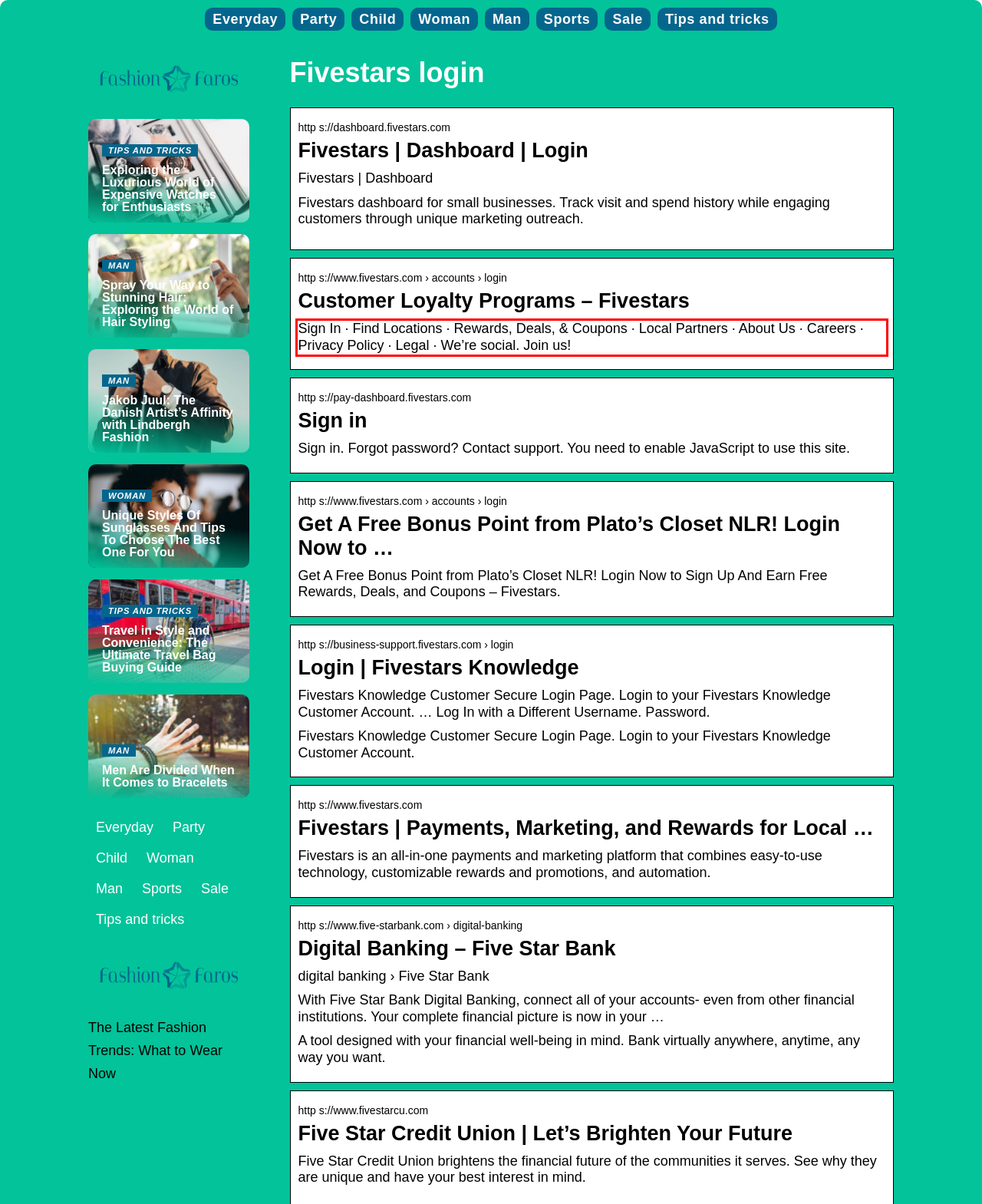You have a screenshot of a webpage, and there is a red bounding box around a UI element. Utilize OCR to extract the text within this red bounding box.

Sign In · Find Locations · Rewards, Deals, & Coupons · Local Partners · About Us · Careers · Privacy Policy · Legal · We’re social. Join us!